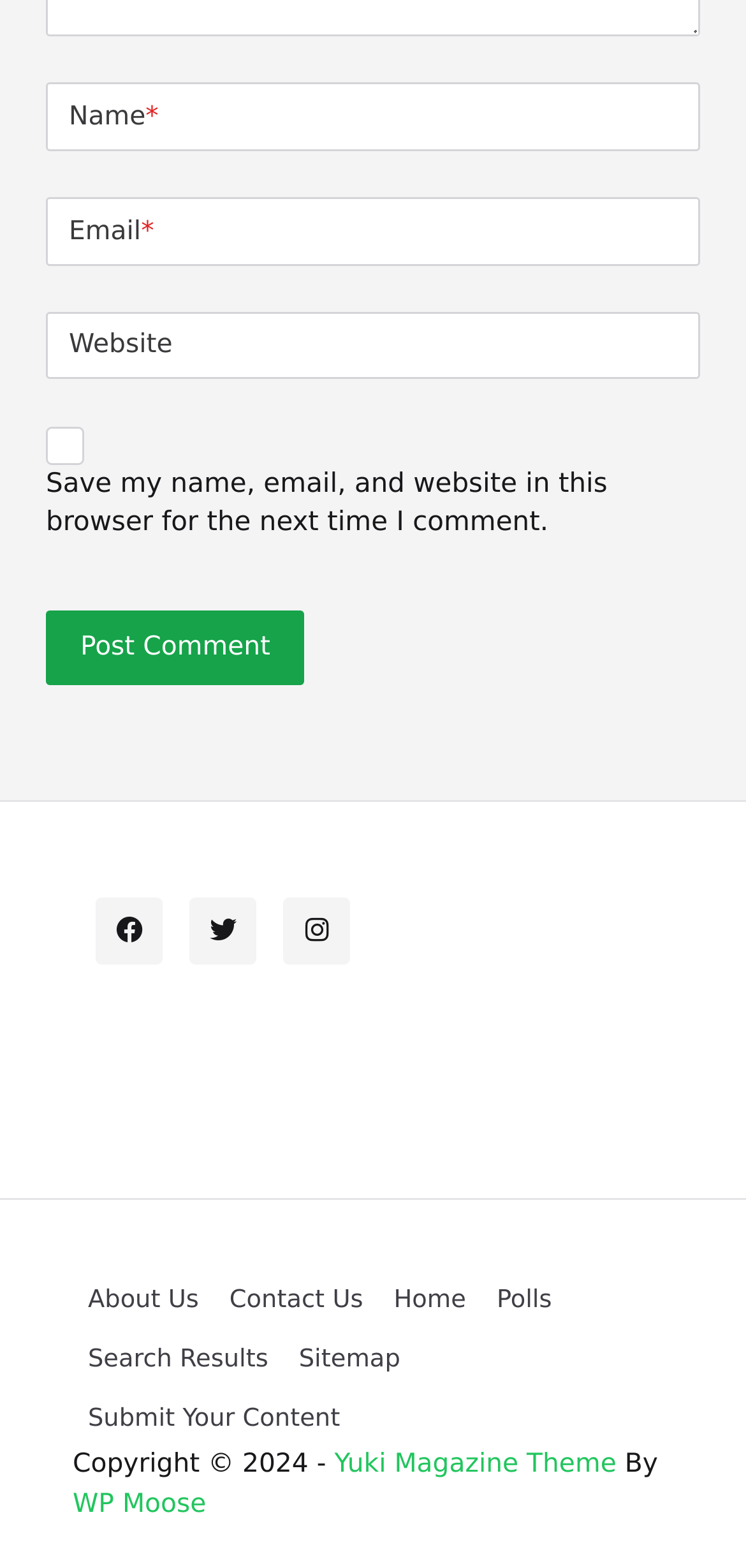What is the label of the first text box?
Look at the webpage screenshot and answer the question with a detailed explanation.

The first text box has a label 'Name' which is indicated by the StaticText element with the text 'Name' and is located above the text box.